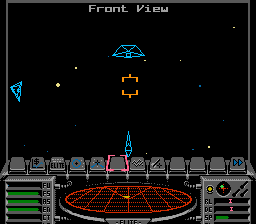What is the original release year of the game?
Relying on the image, give a concise answer in one word or a brief phrase.

1984